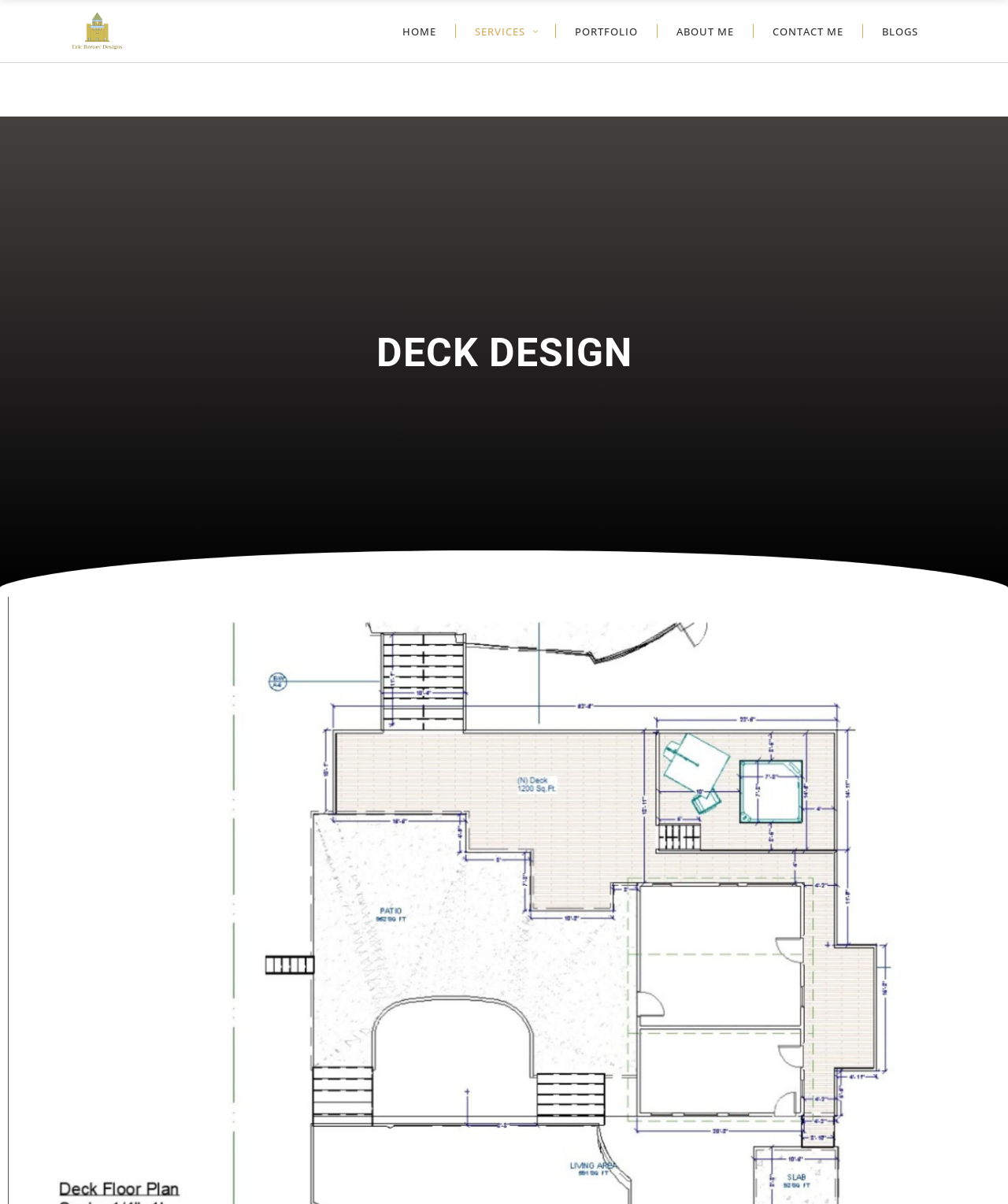Extract the bounding box coordinates for the HTML element that matches this description: "Contact Me". The coordinates should be four float numbers between 0 and 1, i.e., [left, top, right, bottom].

[0.748, 0.0, 0.856, 0.052]